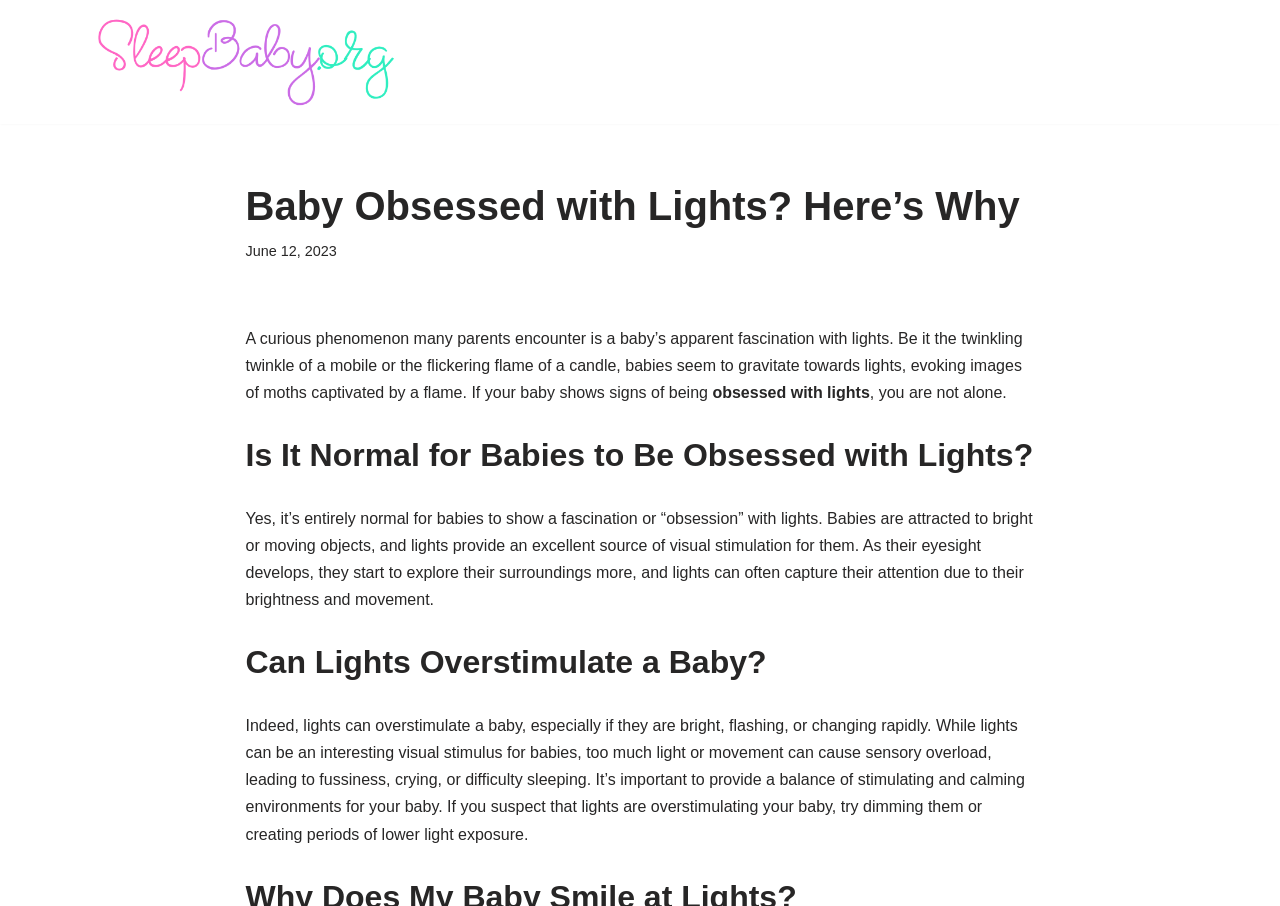Locate the primary headline on the webpage and provide its text.

Baby Obsessed with Lights? Here’s Why